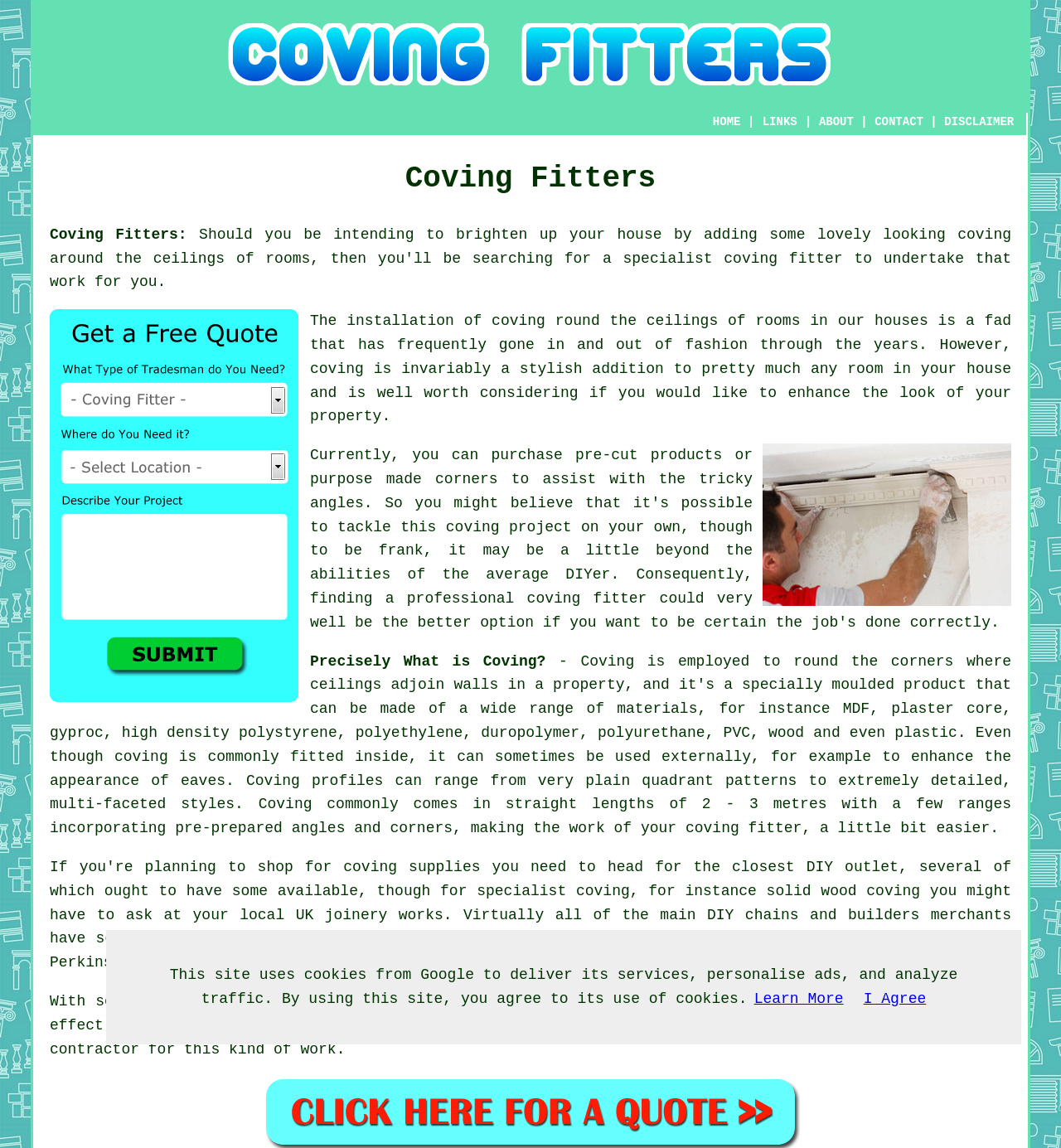Detail the various sections and features present on the webpage.

The webpage is about Coving Fitters, a service that provides installation of coving, a decorative element used to round the corners of ceilings and walls. At the top of the page, there is a heading "Coving Fitter UK UK" with an image next to it. Below this, there is a navigation menu with links to "HOME", "ABOUT", "CONTACT", "DISCLAIMER", and "LINKS".

The main content of the page starts with a heading "Coving Fitters" and a brief introduction to the service. The text explains that coving can enhance the look of a room and is a stylish addition to any house. There are several links to related terms such as "coving", "ceilings", and "coving fitter" throughout the text.

The page also discusses the installation of coving, mentioning that it can be made of various materials and comes in different profiles, from plain to detailed styles. Additionally, there is information about the lengths of coving and how it can be fitted with pre-prepared angles and corners.

Further down the page, there are links to specific types of coving, such as "specialist coving" and "solid wood coving". The text also mentions that coving can be purchased at local UK stores such as Wickes, Homebase, Jewson, Screwfix, Travis Perkins, or B&Q.

Towards the bottom of the page, there is a section that discusses the possibility of fitting small LED lights within the coving to create a stunning effect. Finally, there is a notice about the use of cookies on the site, with links to "Learn More" and "I Agree".